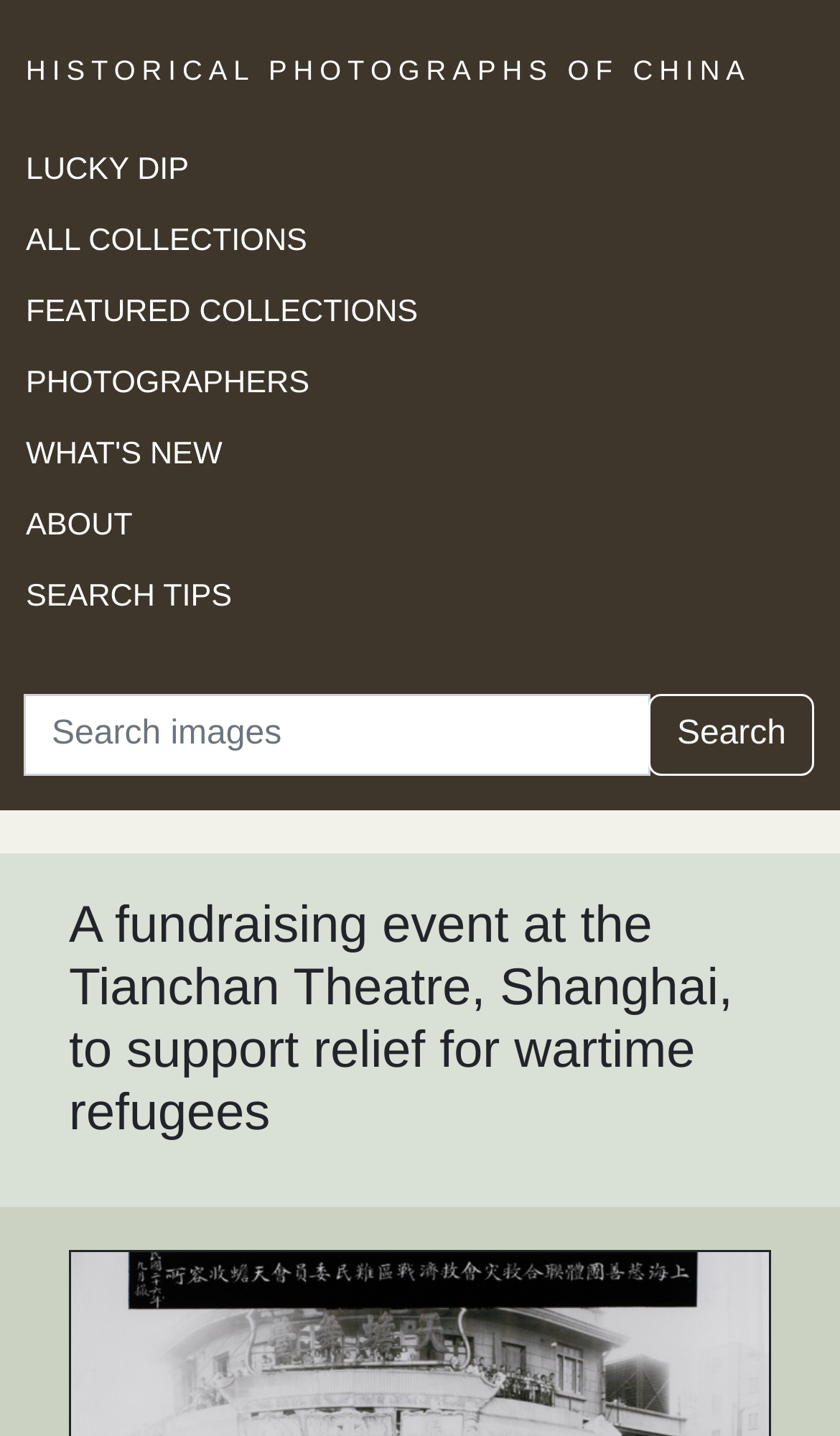Could you indicate the bounding box coordinates of the region to click in order to complete this instruction: "click on lucky dip".

[0.031, 0.106, 0.225, 0.13]